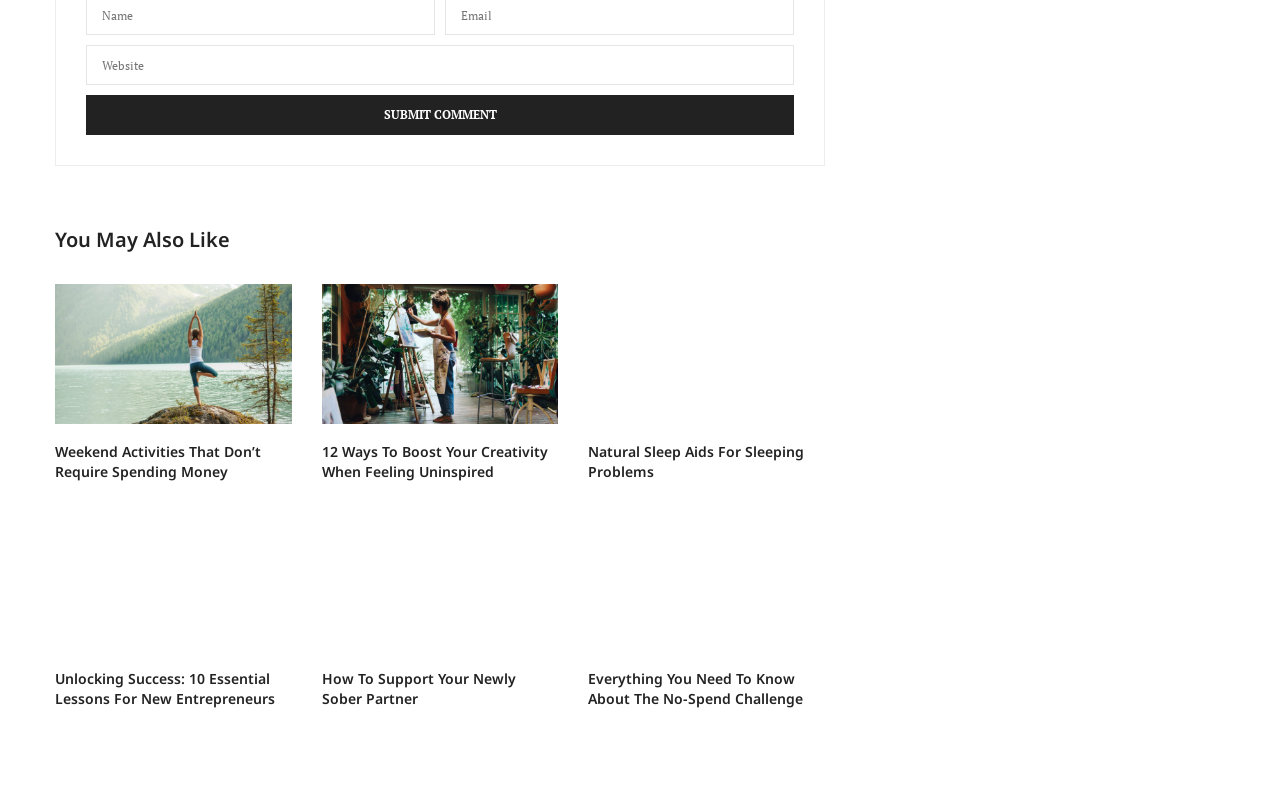What is the topic of the article with the heading 'Unlocking Success: 10 Essential Lessons for New Entrepreneurs'?
Please provide a comprehensive answer based on the details in the screenshot.

The heading 'Unlocking Success: 10 Essential Lessons for New Entrepreneurs' suggests that the article is about entrepreneurship, specifically providing guidance and advice for new entrepreneurs who want to achieve success.